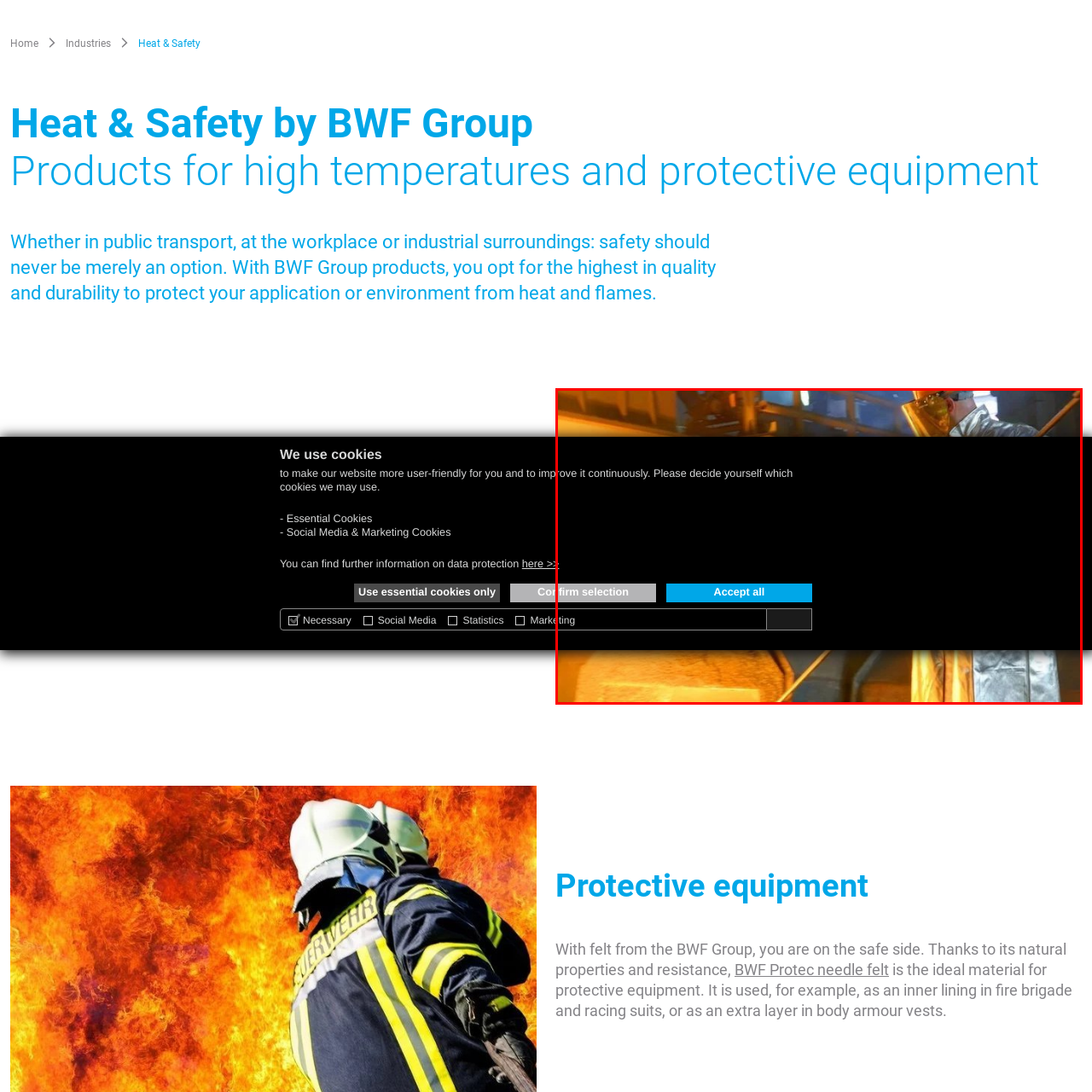Provide an elaborate description of the image marked by the red boundary.

The image depicts a professional in a protective suit, actively engaged in a high-temperature industrial environment, indicating the critical nature of safety in such settings. In the background, molten metal is visible, emphasizing the intense heat and the need for proper protective gear. Overlaying the image is a cookie consent dialog, featuring options for users to manage cookie preferences, with buttons labeled "Confirm selection" and "Accept all." The context of the image ties into themes of heat resistance and safety, pertinent to industries such as metal fabrication and processing. This combination of elements highlights the significance of safety measures and user engagement with website functionality.